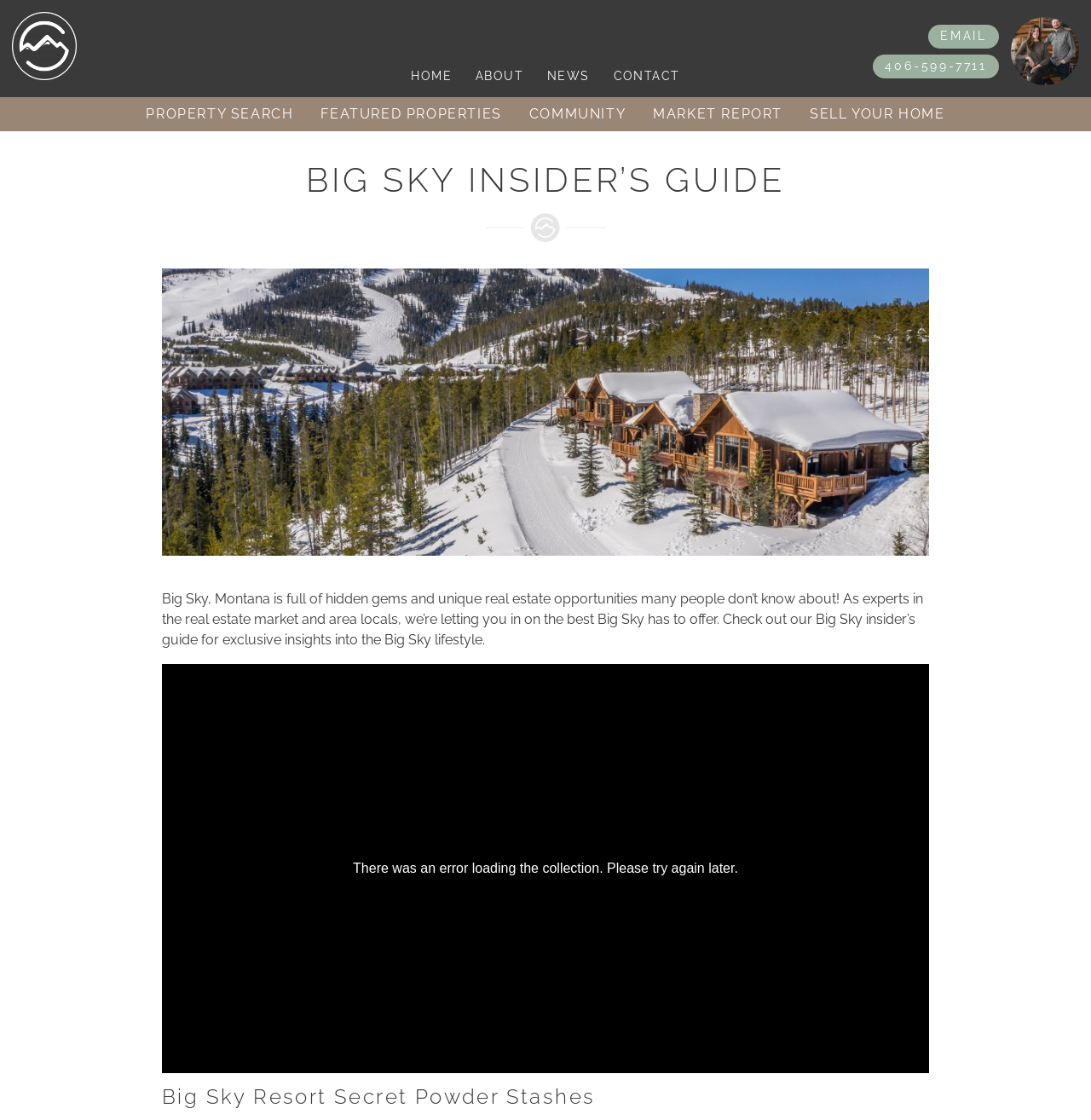Identify the bounding box coordinates for the element you need to click to achieve the following task: "read about community". The coordinates must be four float values ranging from 0 to 1, formatted as [left, top, right, bottom].

[0.473, 0.087, 0.586, 0.117]